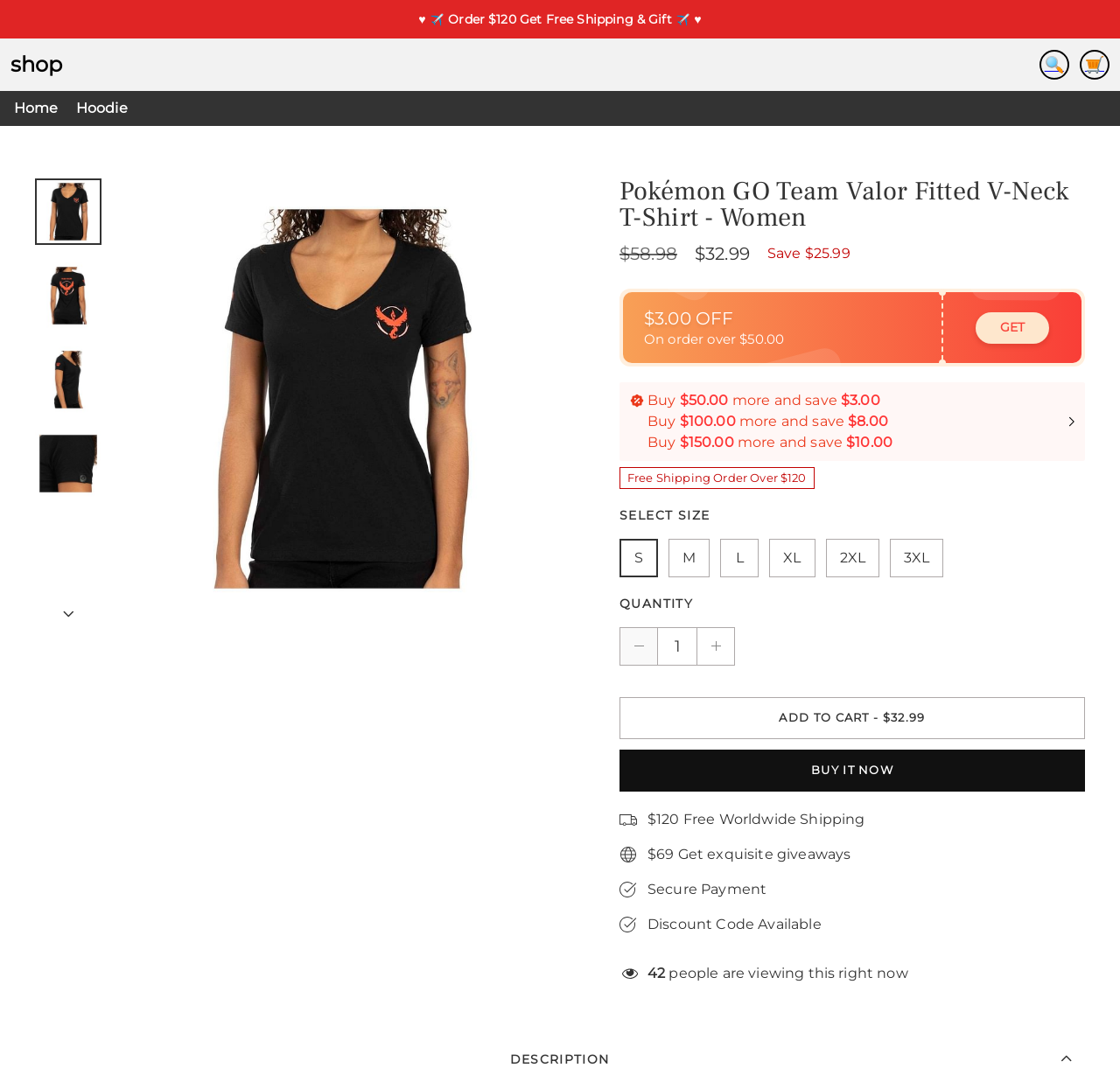Provide a brief response to the question below using one word or phrase:
What is the minimum order amount for free shipping?

$120